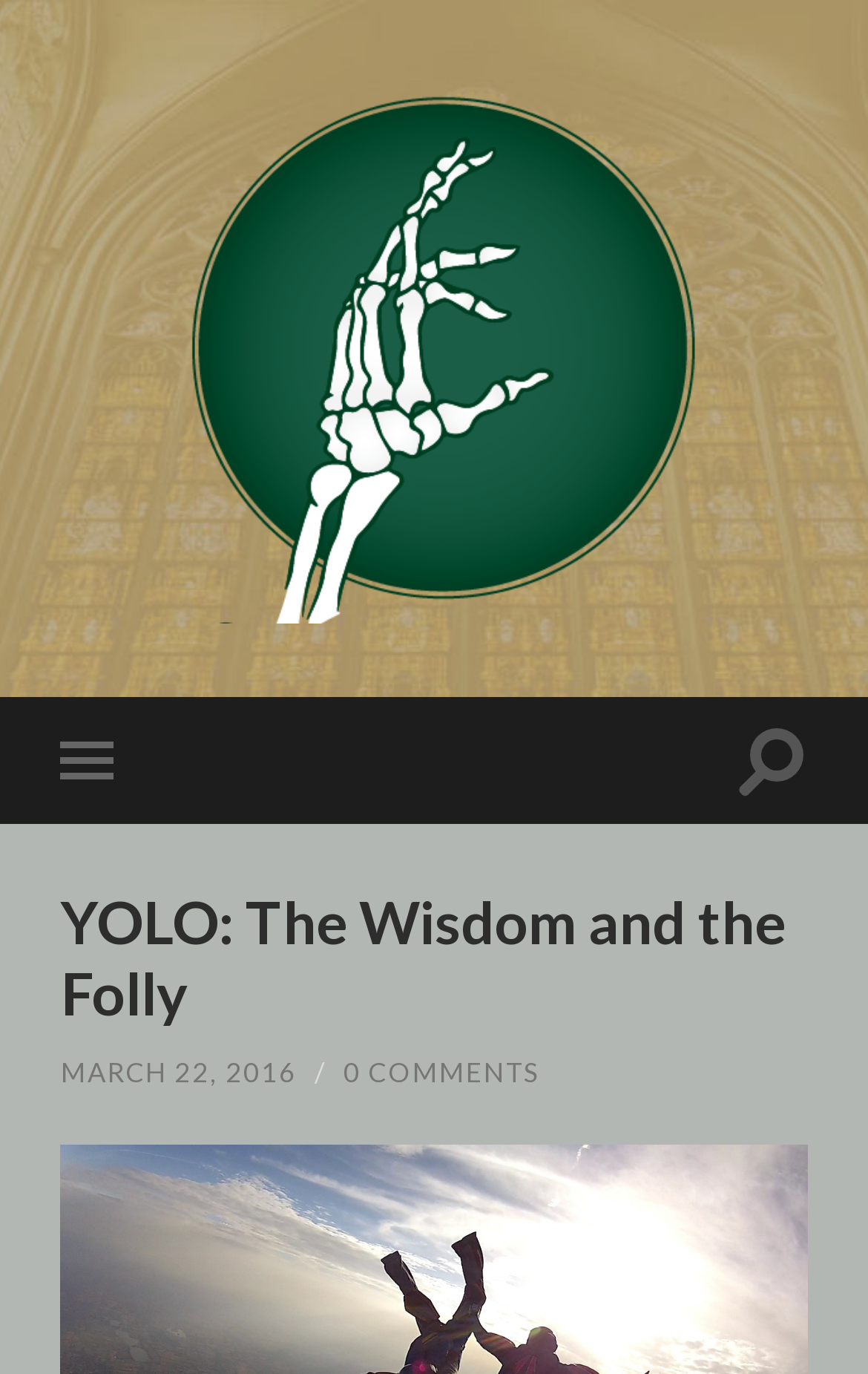Please determine the bounding box coordinates for the UI element described here. Use the format (top-left x, top-left y, bottom-right x, bottom-right y) with values bounded between 0 and 1: 0 Comments

[0.396, 0.769, 0.621, 0.793]